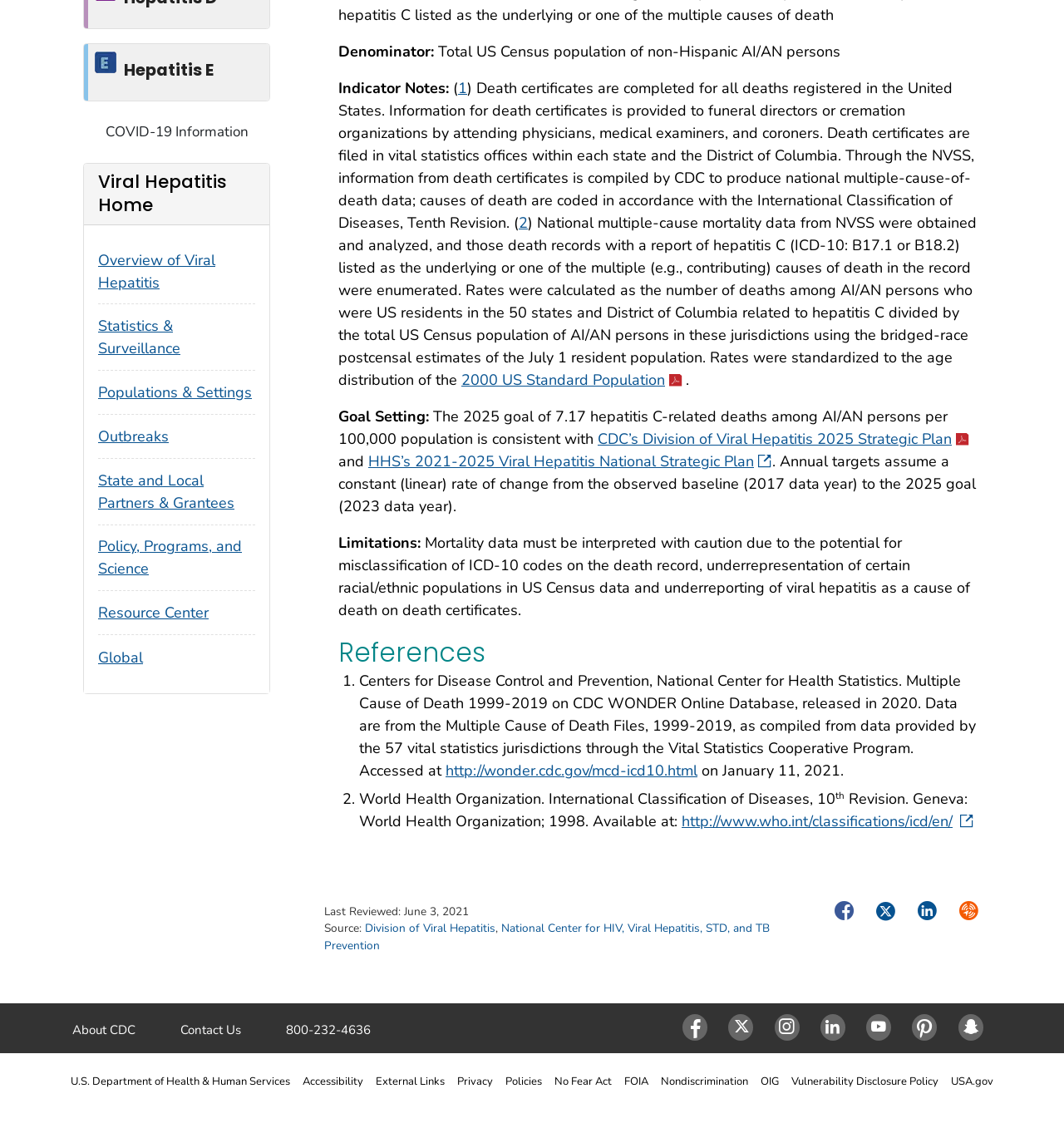Please look at the image and answer the question with a detailed explanation: What is the source of the mortality data?

According to the 'Indicator Notes' section, death certificates are completed for all deaths registered in the United States, and information from death certificates is compiled by CDC to produce national multiple-cause-of-death data.